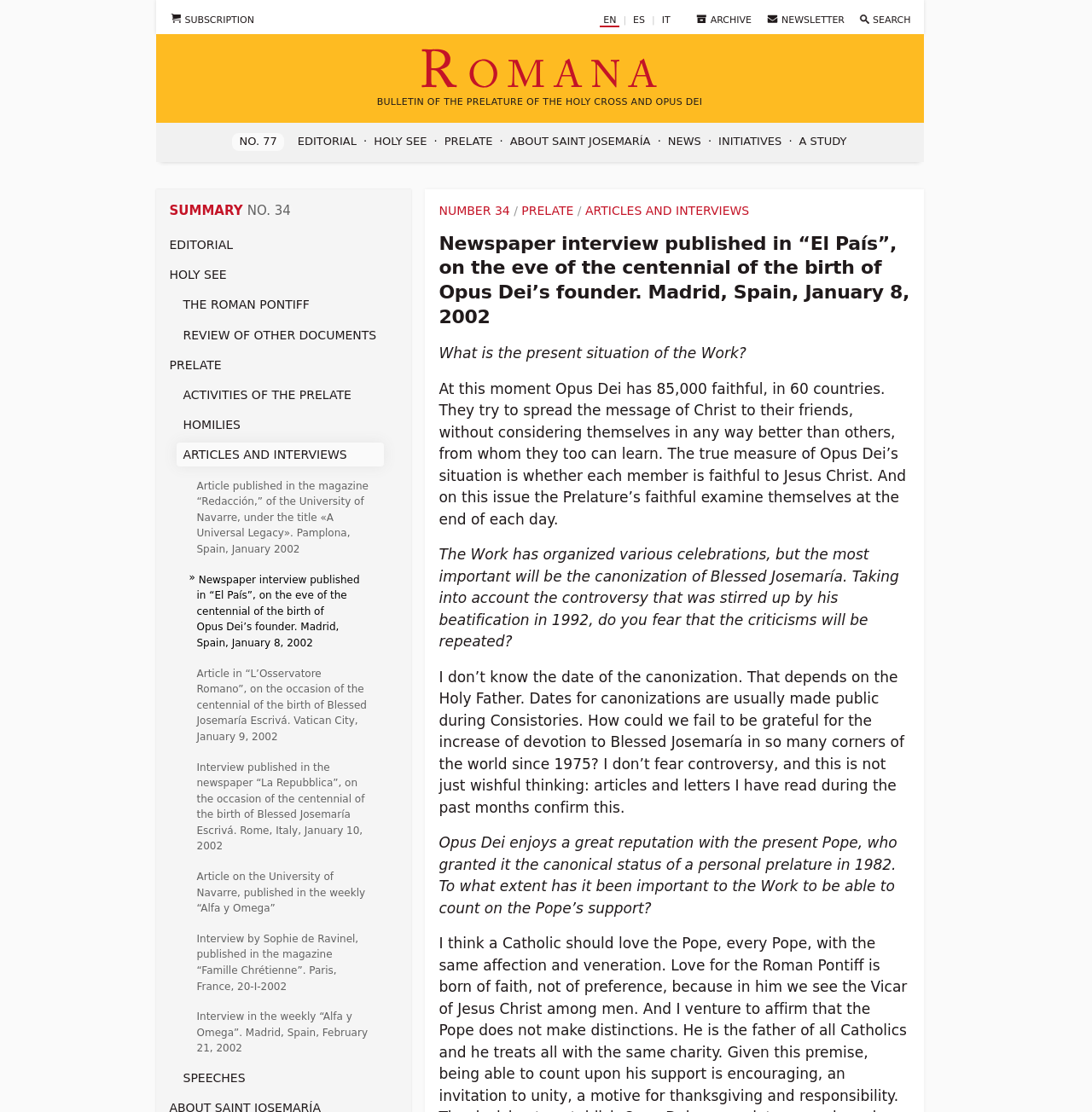Identify the bounding box of the UI component described as: "alt="Logo Probat"".

None